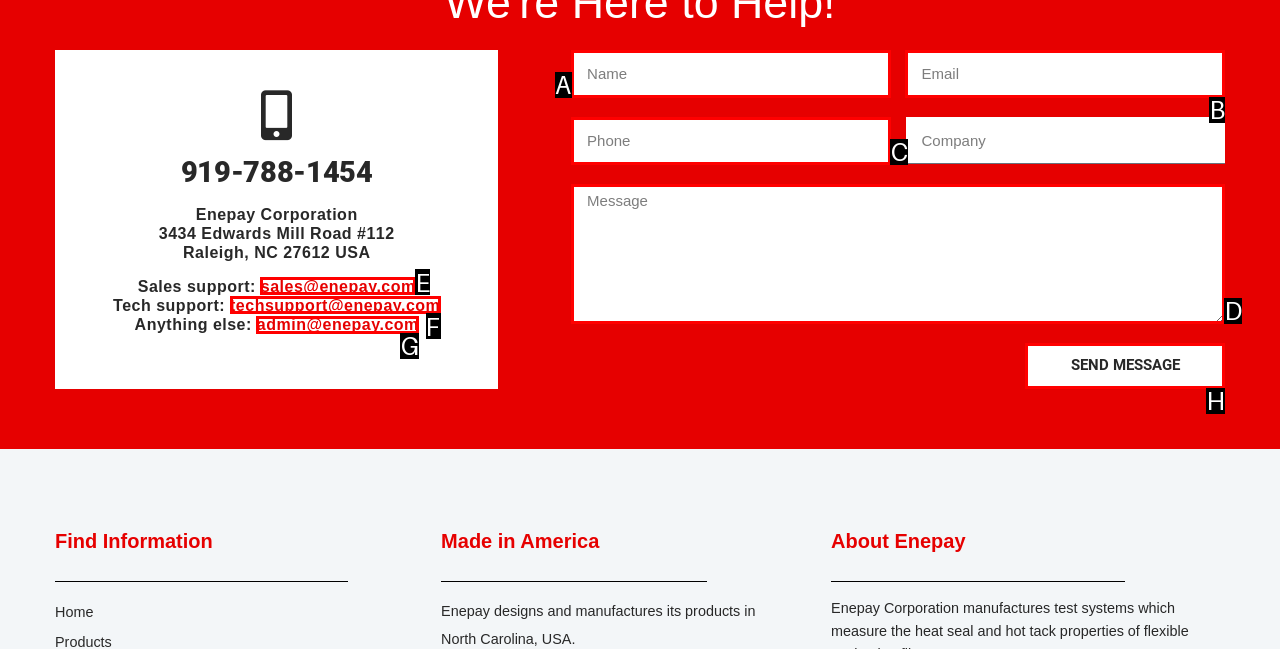Based on the element described as: Send Message
Find and respond with the letter of the correct UI element.

H